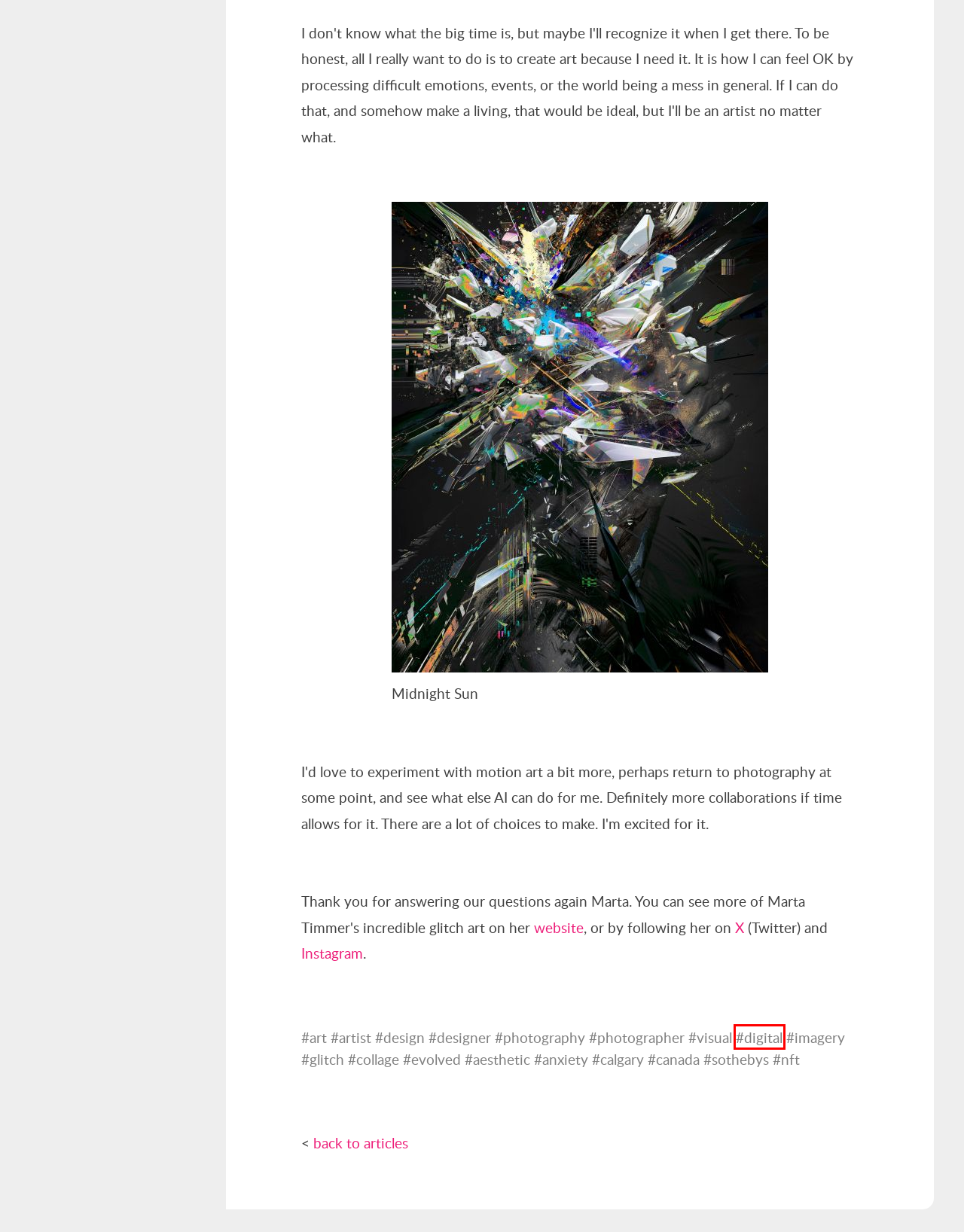You have a screenshot of a webpage with a red bounding box highlighting a UI element. Your task is to select the best webpage description that corresponds to the new webpage after clicking the element. Here are the descriptions:
A. CandyLion - Sugar and Spice
B. Artist | Marta Timmer
C. CandyLion - Make Life Magical
D. CandyLion - Curated Creativity
E. CandyLion - Fleek Geek Chic
F. CandyLion - Soul-filling Delights
G. CandyLion - Super Sweet Treats
H. CandyLion - Really Cool Stuff

A